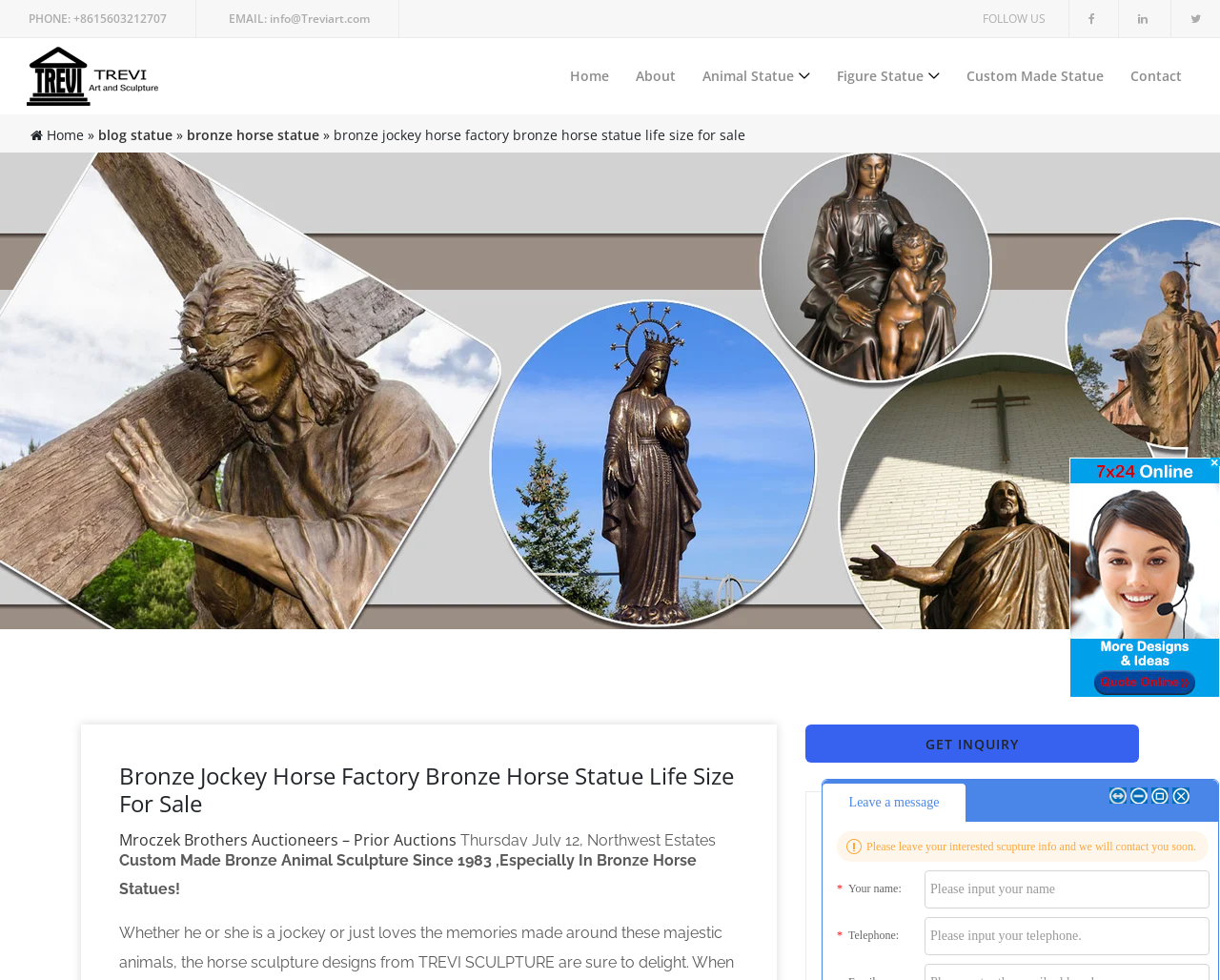Find and extract the text of the primary heading on the webpage.

Bronze Jockey Horse Factory Bronze Horse Statue Life Size For Sale